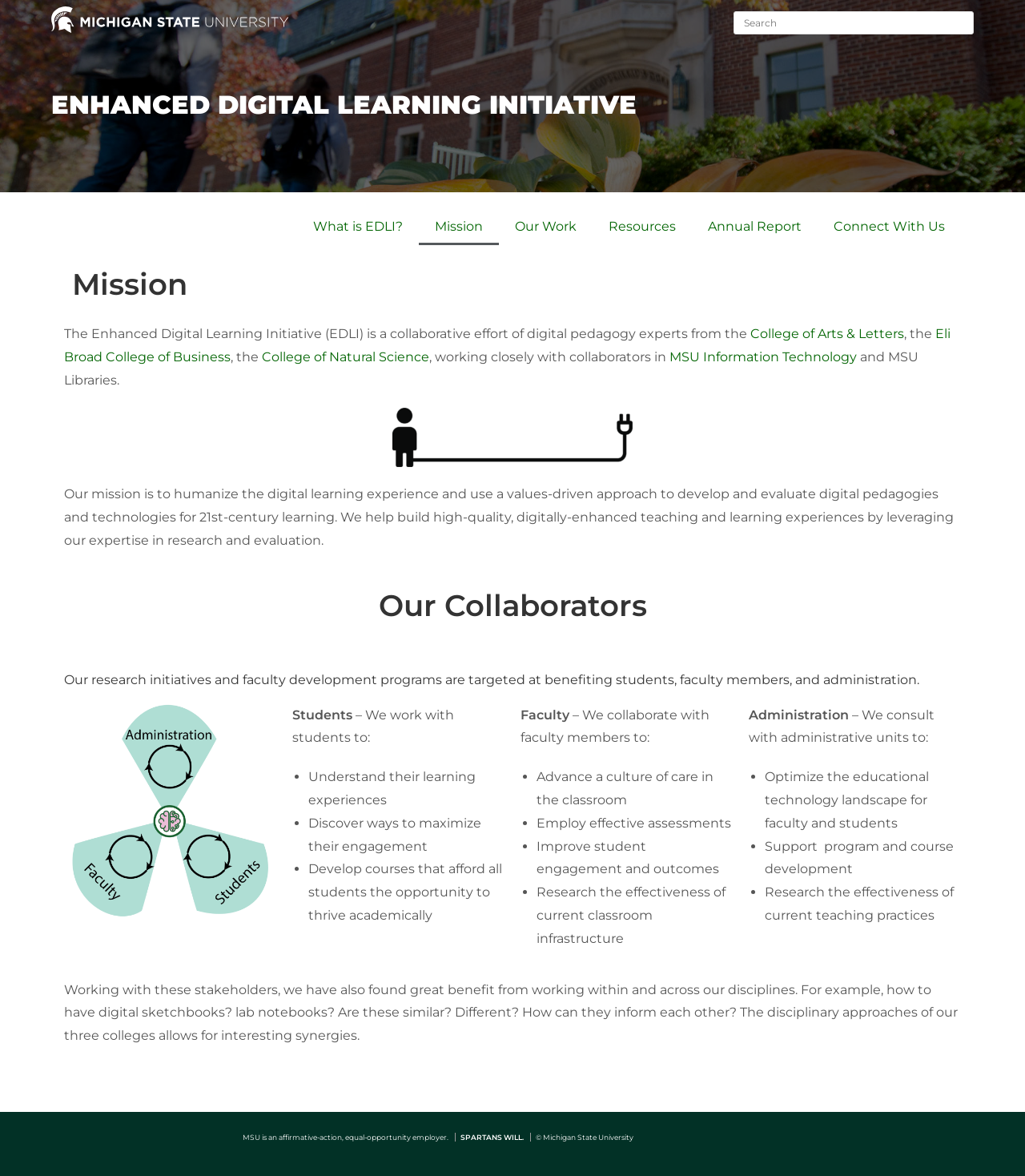Please specify the bounding box coordinates of the element that should be clicked to execute the given instruction: 'go to Home page'. Ensure the coordinates are four float numbers between 0 and 1, expressed as [left, top, right, bottom].

None